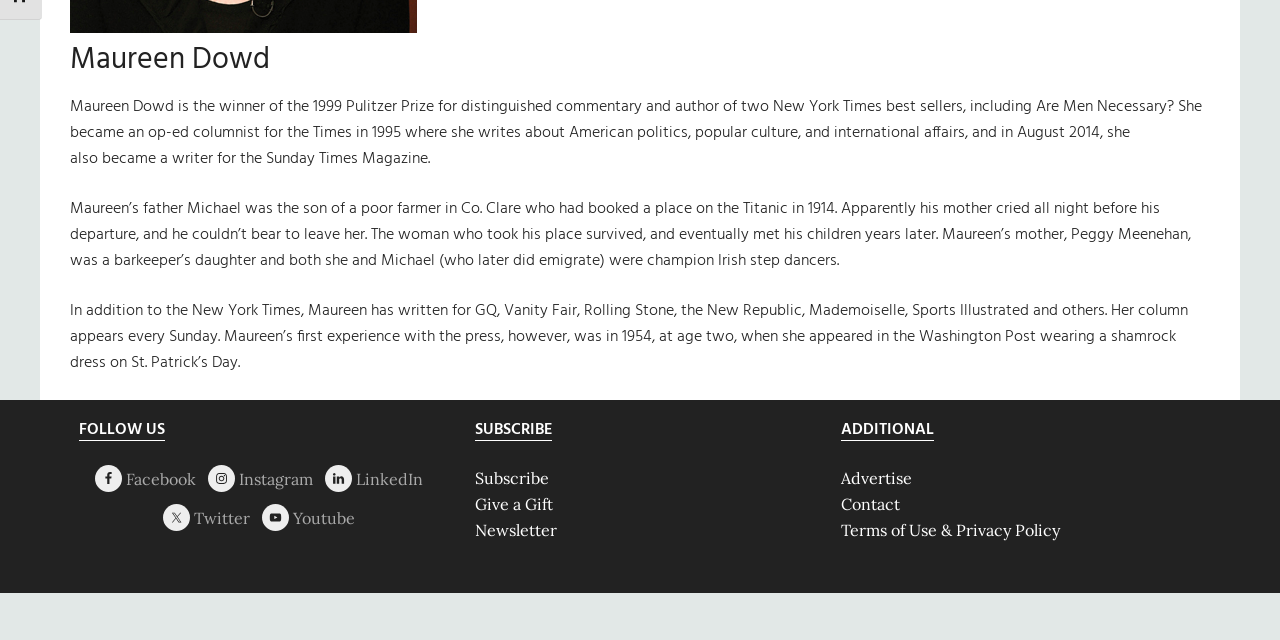Based on the element description: "Click to reveal", identify the bounding box coordinates for this UI element. The coordinates must be four float numbers between 0 and 1, listed as [left, top, right, bottom].

None